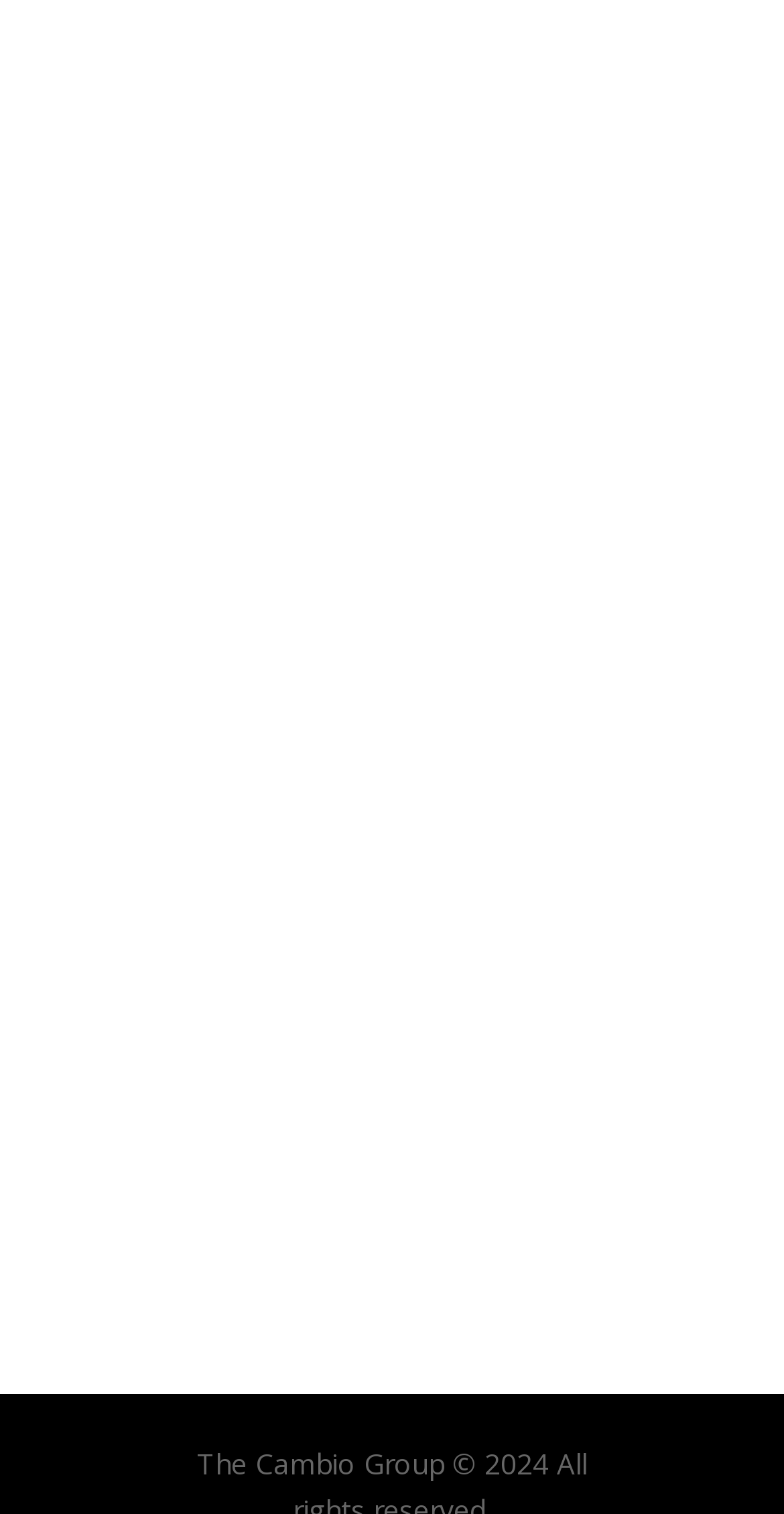Please find the bounding box coordinates of the clickable region needed to complete the following instruction: "Send an email to elaine@thecambiogroup.com". The bounding box coordinates must consist of four float numbers between 0 and 1, i.e., [left, top, right, bottom].

[0.469, 0.781, 0.912, 0.805]